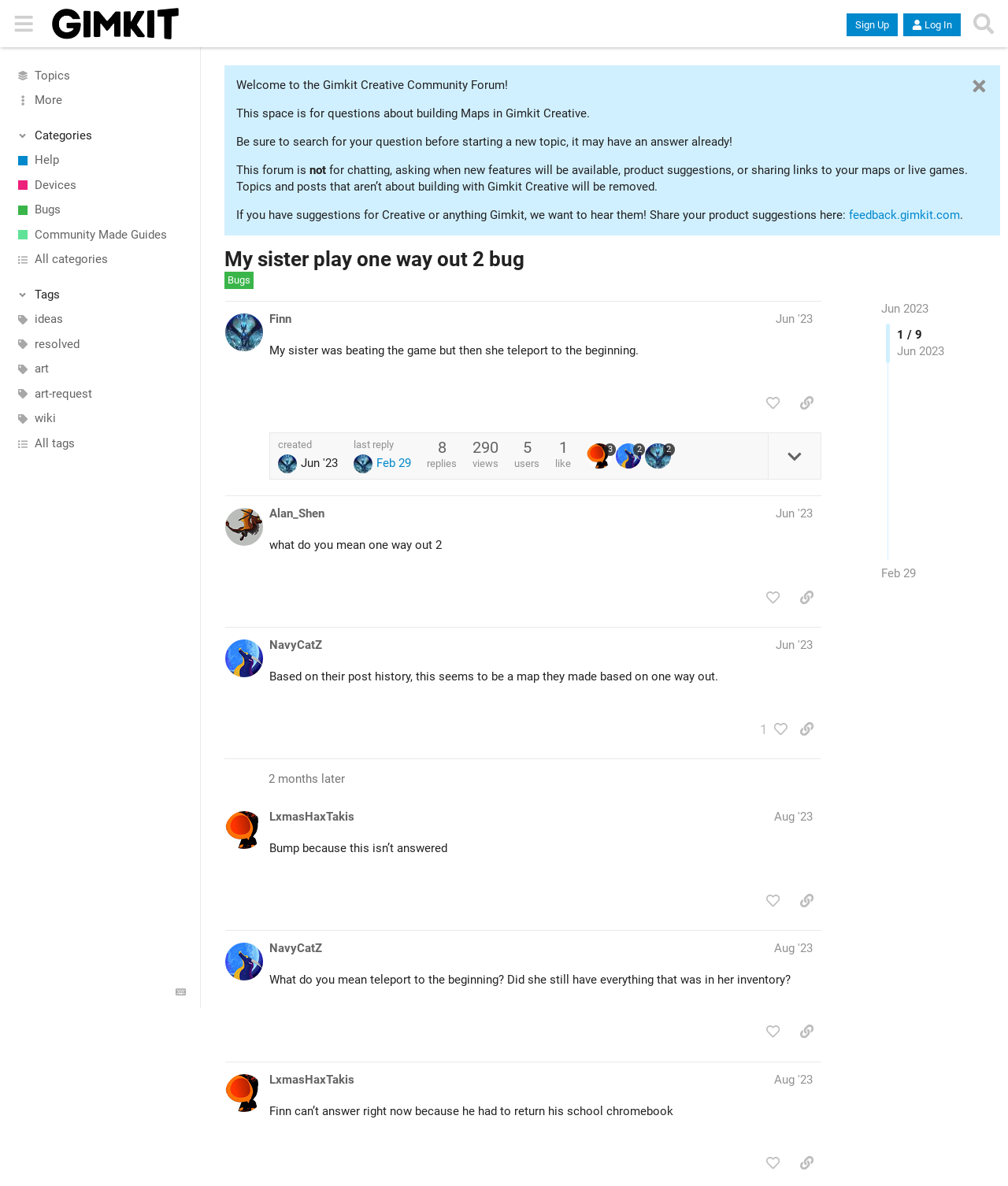Provide a single word or phrase to answer the given question: 
What is the purpose of this forum?

For questions about building Maps in Gimkit Creative